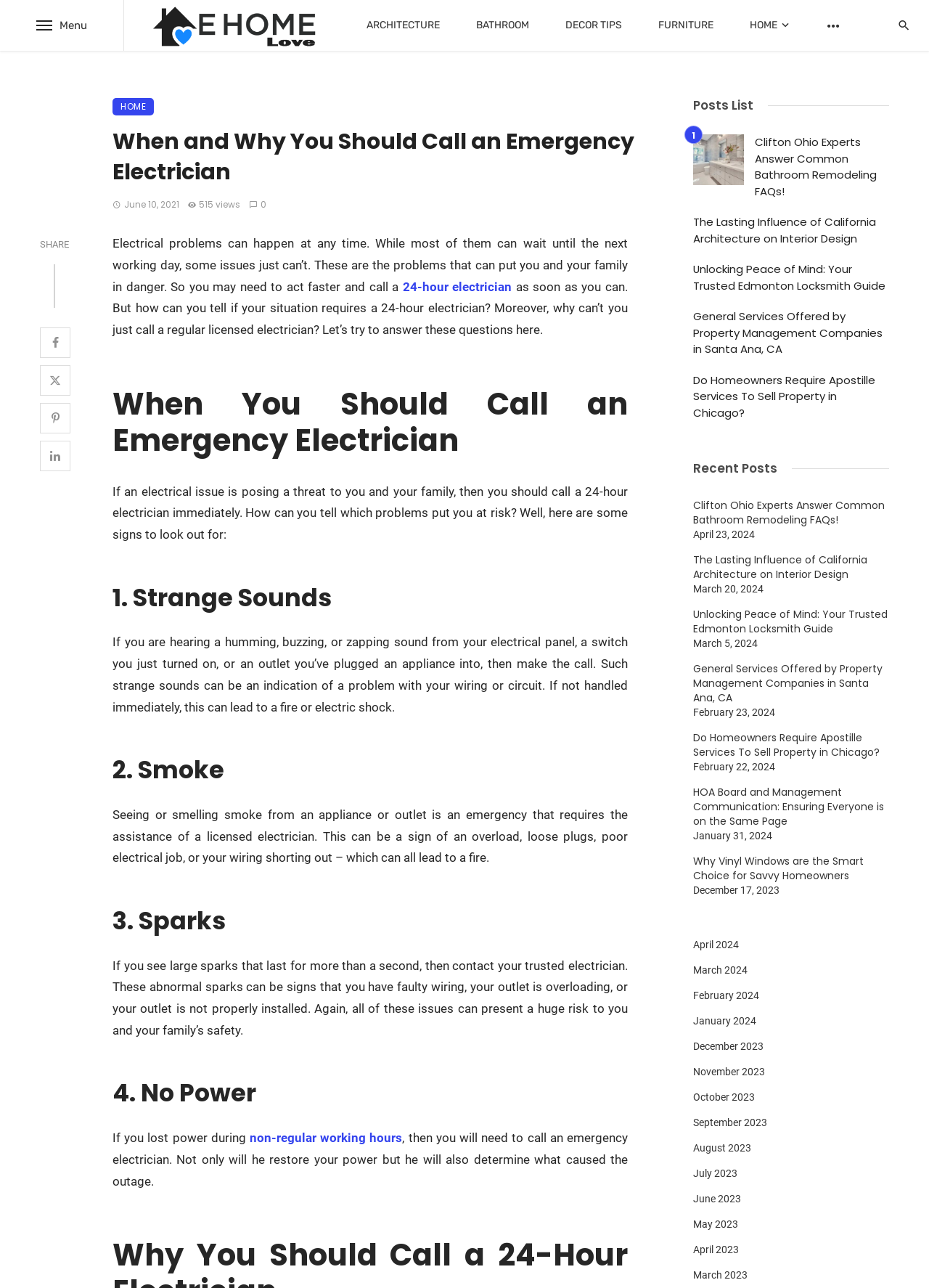What is the purpose of calling a 24-hour electrician?
Kindly give a detailed and elaborate answer to the question.

The purpose of calling a 24-hour electrician can be inferred from the paragraph that mentions 'If you lost power during non-regular working hours, then you will need to call an emergency electrician. Not only will he restore your power but he will also determine what caused the outage.' This indicates that the electrician will not only restore power but also identify the cause of the outage.